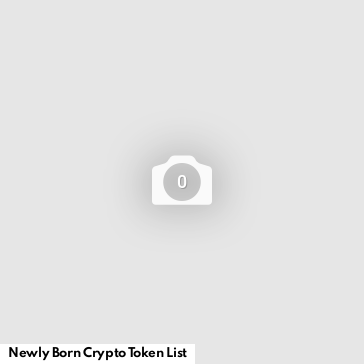What is the focus of the 'Newly Born Crypto Token List' feature?
Please provide a comprehensive answer to the question based on the webpage screenshot.

The feature is titled 'Newly Born Crypto Token List', which suggests that it is focused on providing information about newly launched cryptocurrency tokens, making it relevant for readers interested in the evolving landscape of cryptocurrency.